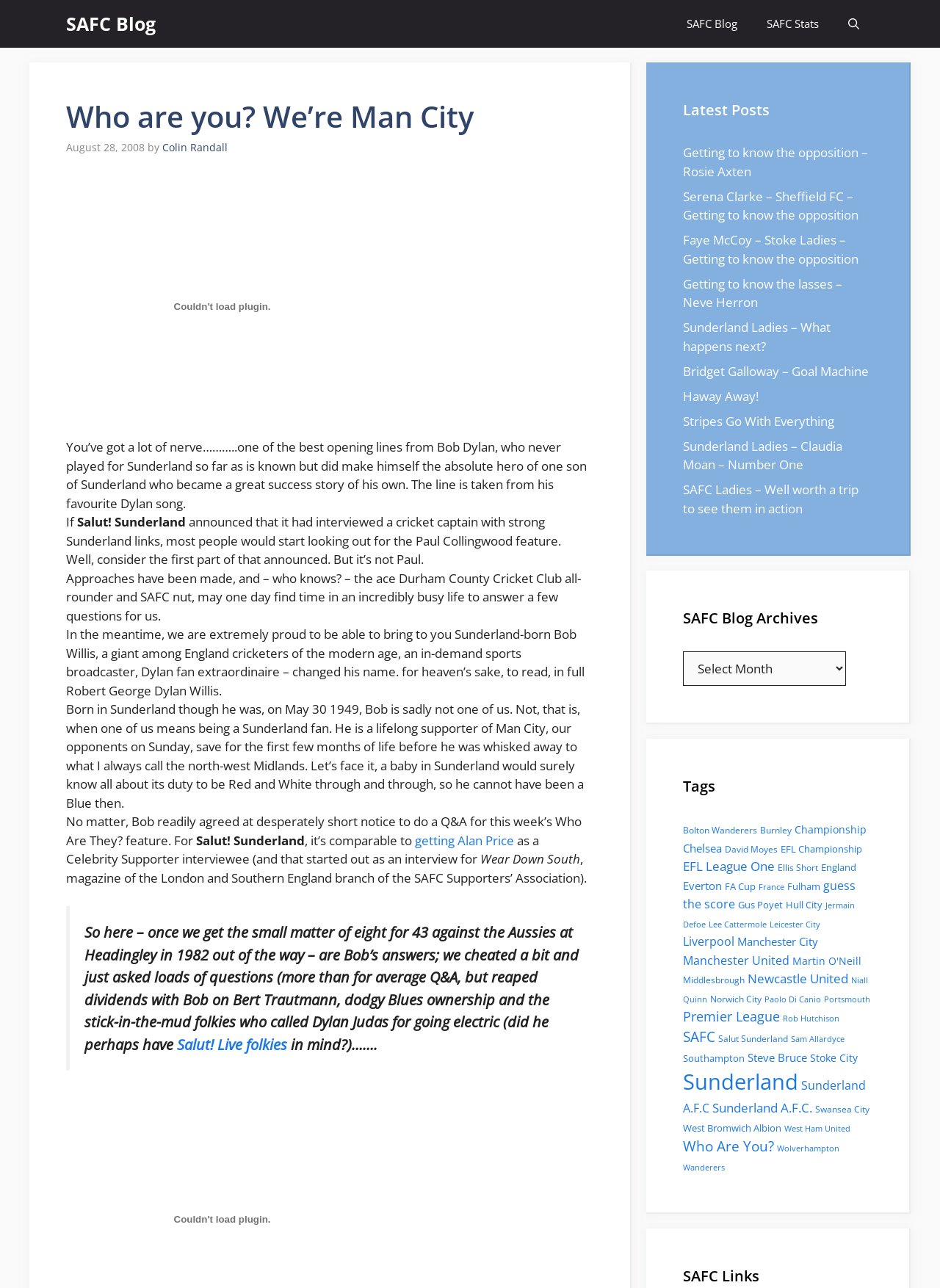What is the topic of the Q&A session in the blog post?
Kindly offer a detailed explanation using the data available in the image.

The topic of the Q&A session in the blog post is Bob's answers, which is mentioned in the text 'So here – once we get the small matter of eight for 43 against the Aussies at Headingley in 1982 out of the way – are Bob’s answers; we cheated a bit and just asked loads of questions'.